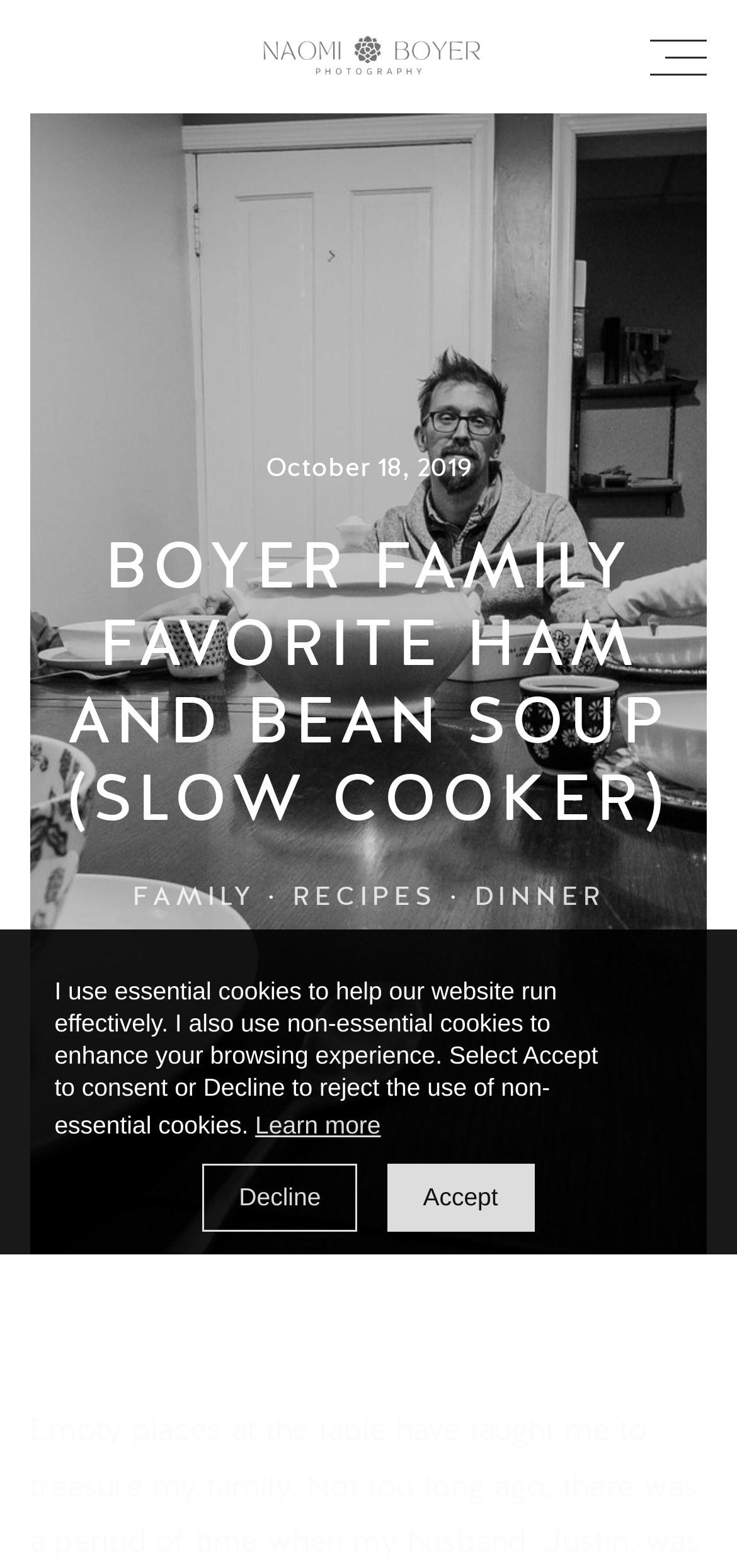What type of recipe is this?
Using the information from the image, provide a comprehensive answer to the question.

I determined the type of recipe by examining the link element with the content 'DINNER' located at the coordinates [0.643, 0.561, 0.821, 0.583].